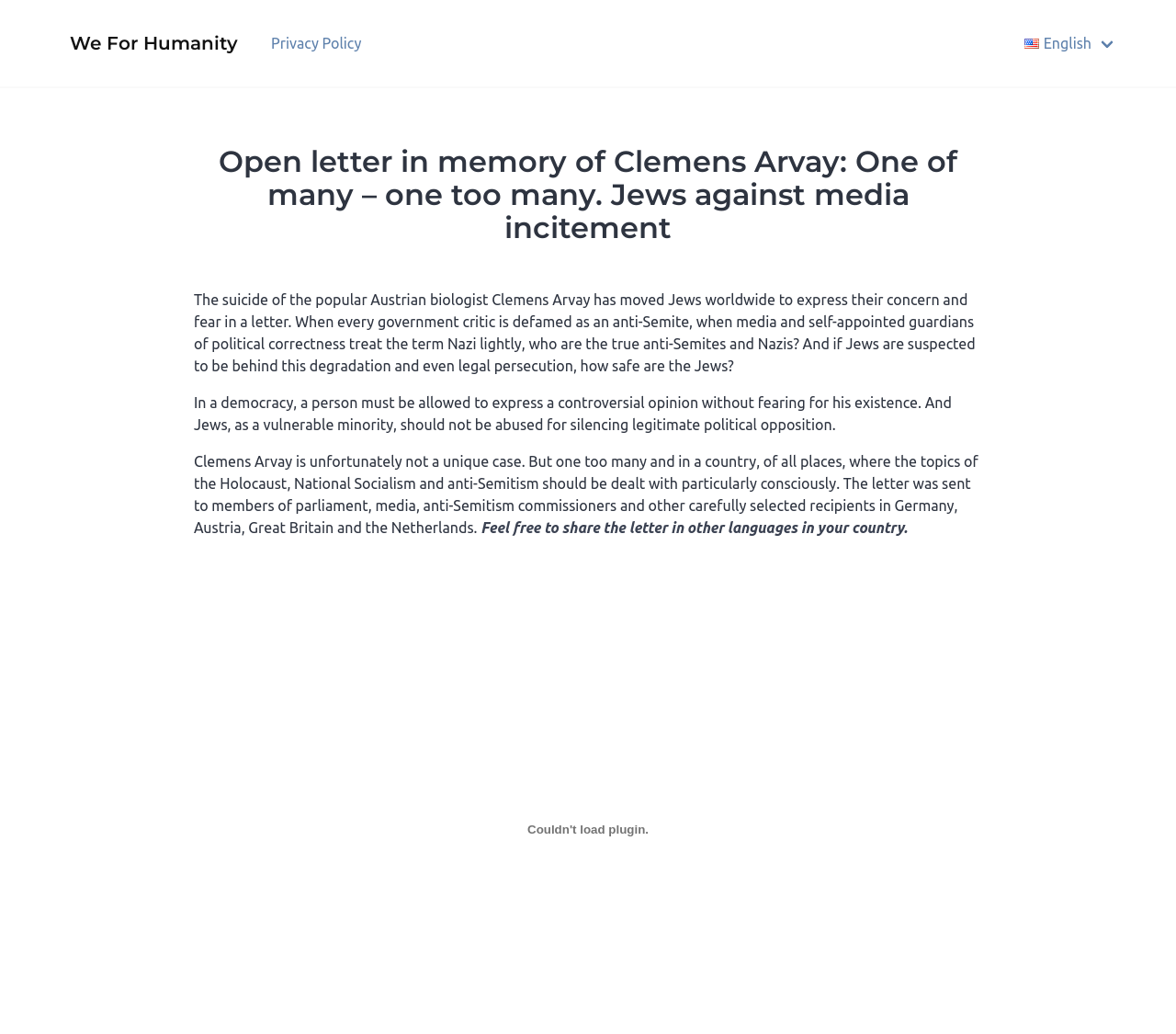In how many countries were the letters sent?
Can you provide a detailed and comprehensive answer to the question?

The third paragraph mentions that the letter was sent to recipients in 'Germany, Austria, Great Britain and the Netherlands', which are four countries.